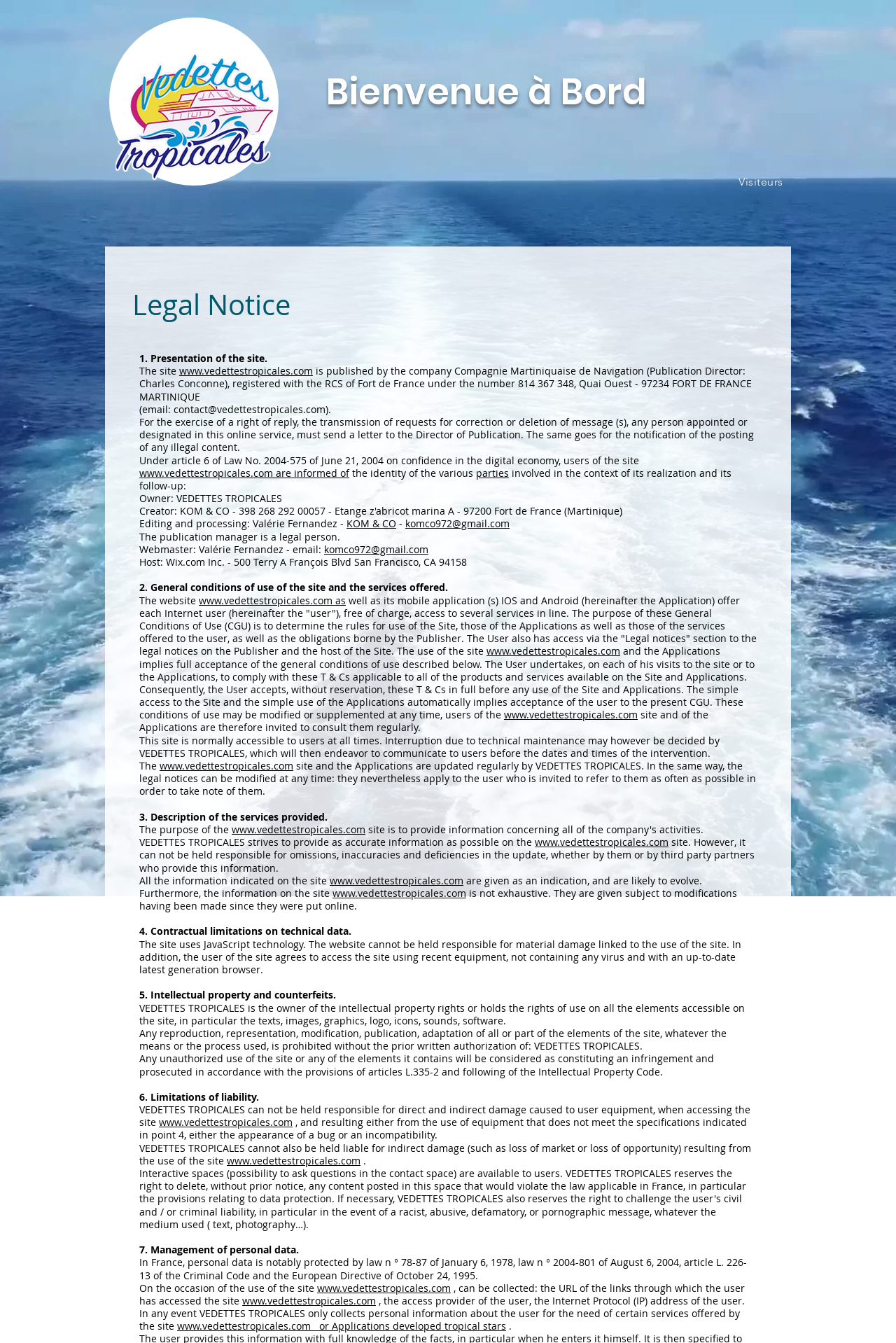Locate the bounding box coordinates of the clickable region necessary to complete the following instruction: "Click the 'Contact' link". Provide the coordinates in the format of four float numbers between 0 and 1, i.e., [left, top, right, bottom].

[0.866, 0.001, 0.999, 0.032]